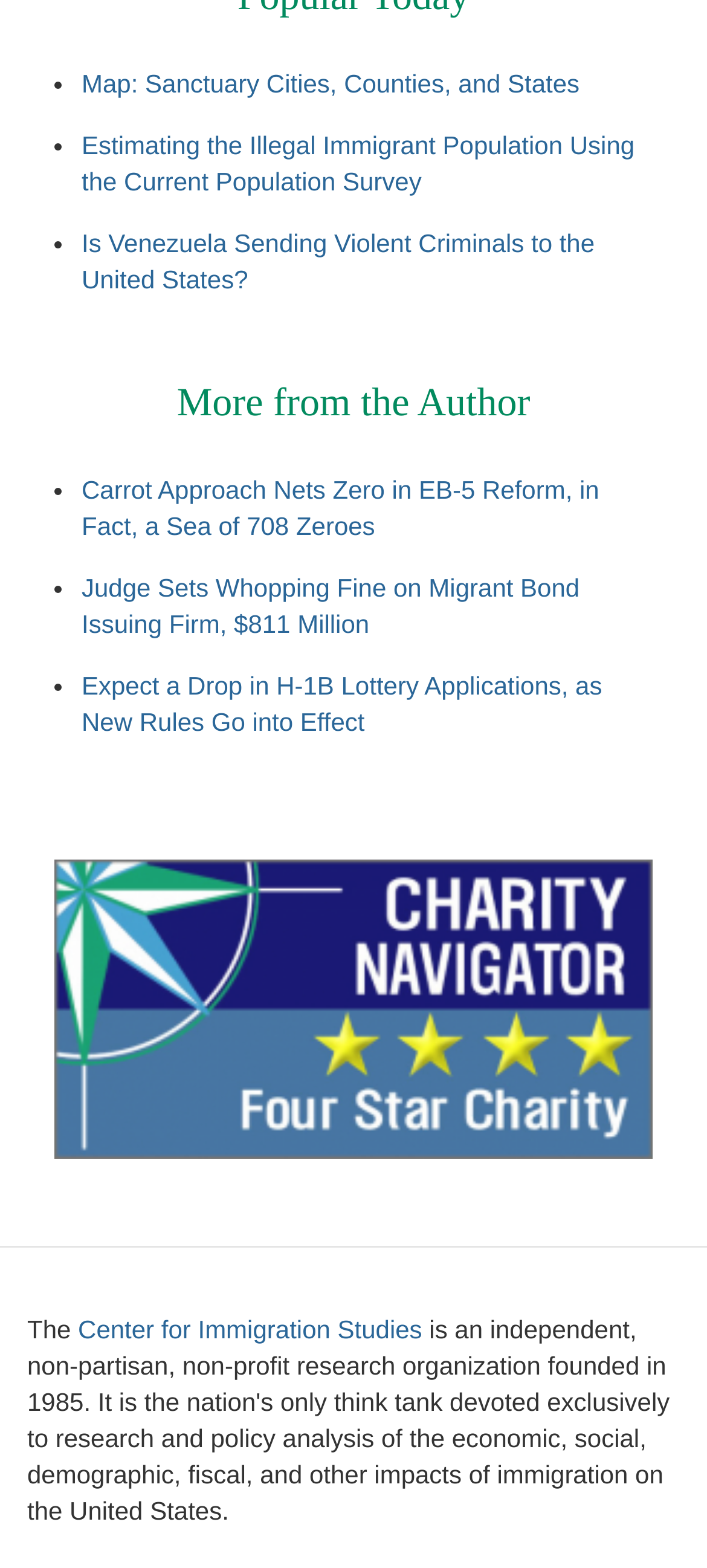Pinpoint the bounding box coordinates of the area that should be clicked to complete the following instruction: "Read more from the author". The coordinates must be given as four float numbers between 0 and 1, i.e., [left, top, right, bottom].

[0.077, 0.229, 0.923, 0.285]